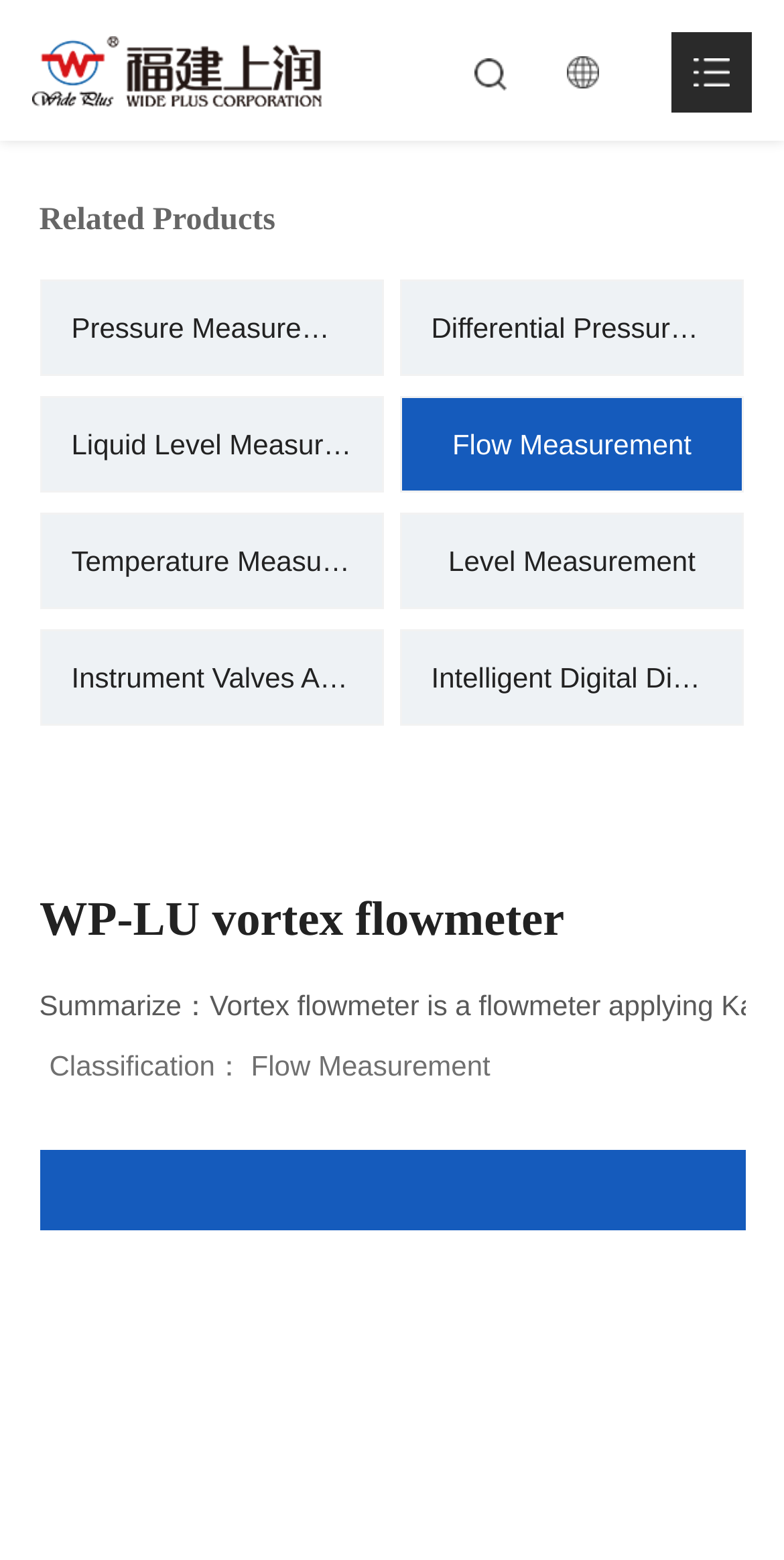Predict the bounding box of the UI element based on the description: "Intelligent Digital Display Instrument". The coordinates should be four float numbers between 0 and 1, formatted as [left, top, right, bottom].

[0.537, 0.411, 0.922, 0.457]